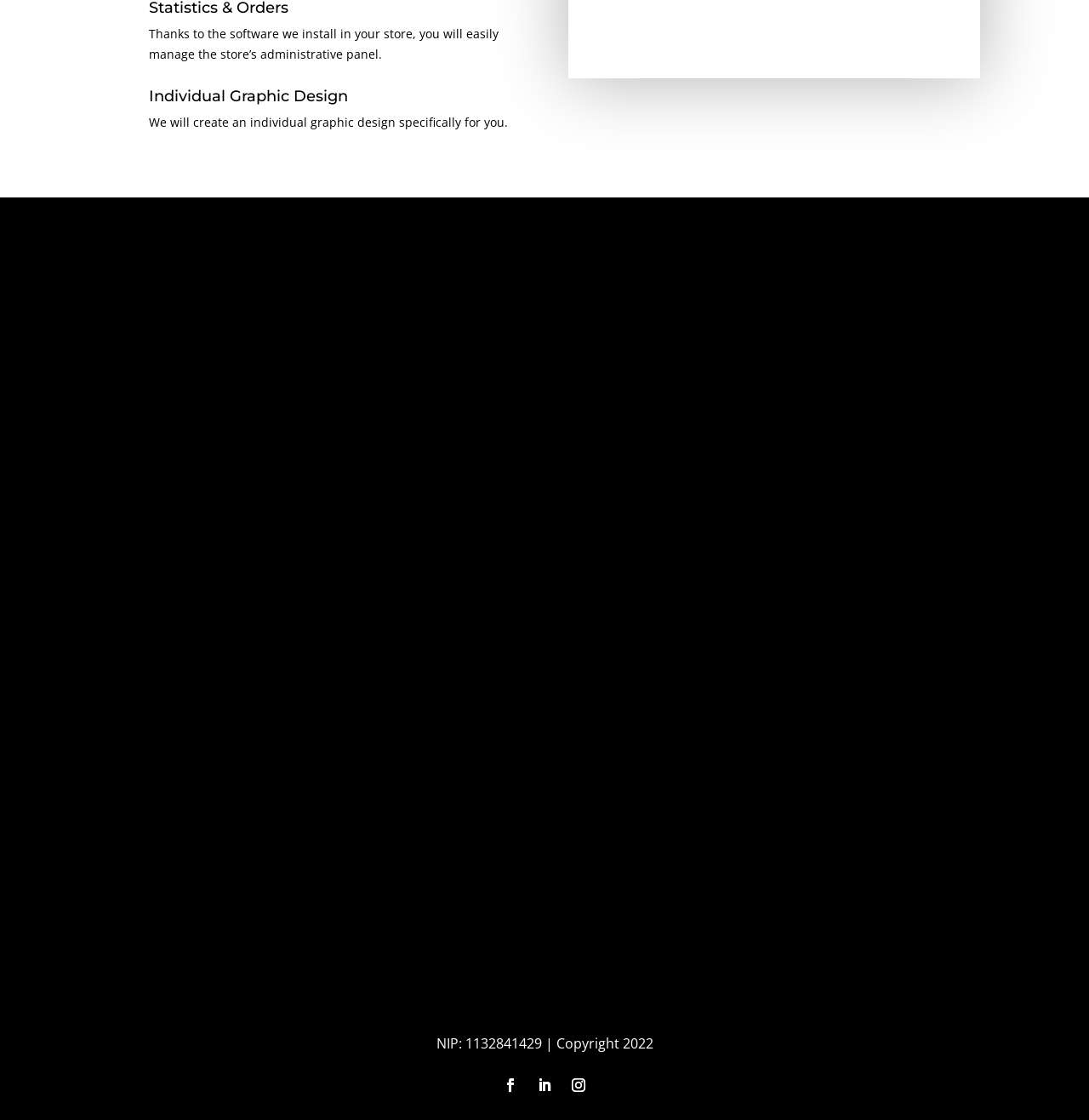Please identify the bounding box coordinates of the element's region that should be clicked to execute the following instruction: "Send an email". The bounding box coordinates must be four float numbers between 0 and 1, i.e., [left, top, right, bottom].

[0.092, 0.828, 0.476, 0.865]